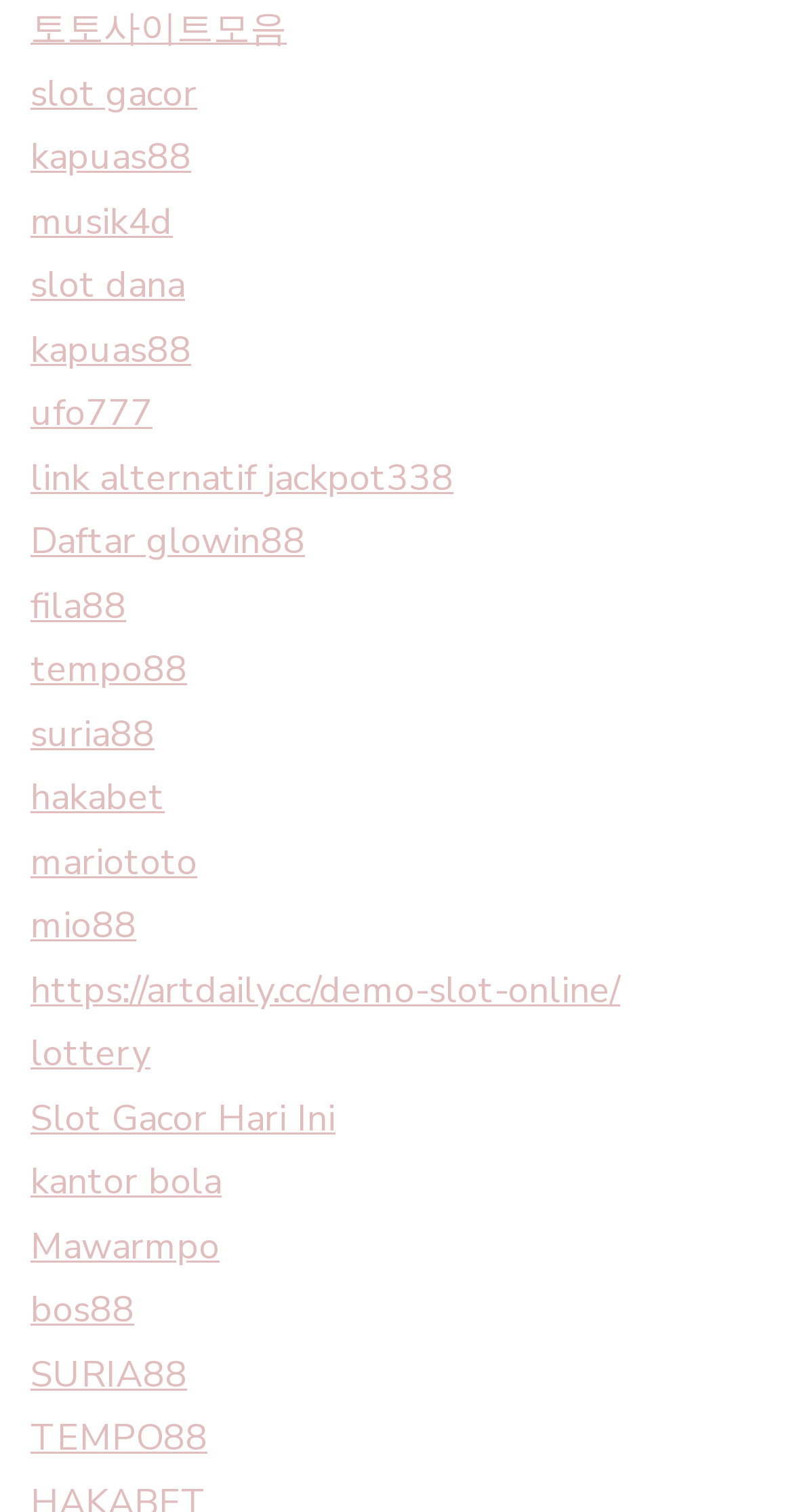How many links are there on the webpage?
Using the image as a reference, answer with just one word or a short phrase.

20